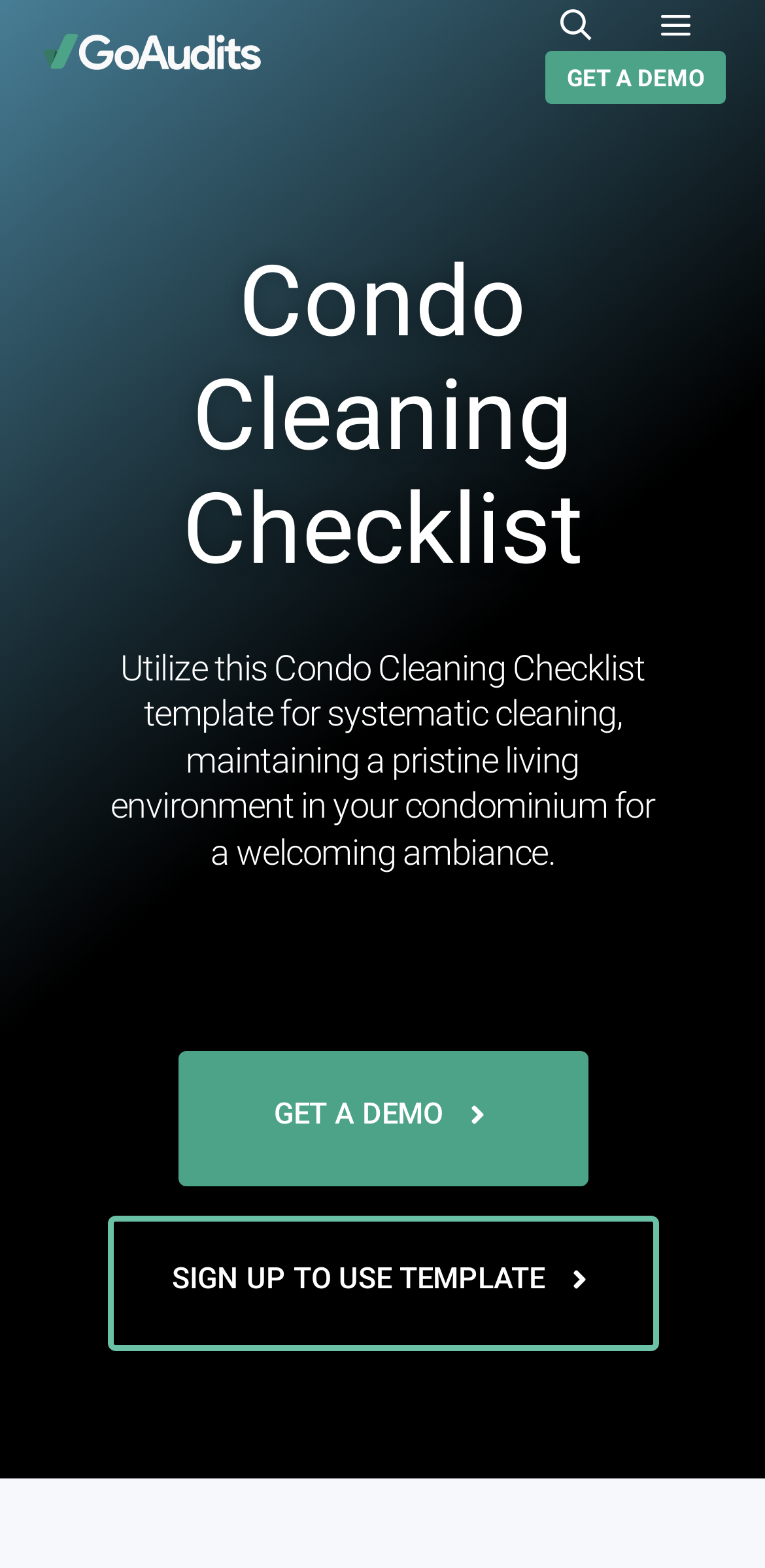Answer succinctly with a single word or phrase:
What is the location of the 'Main menu' button?

Top right